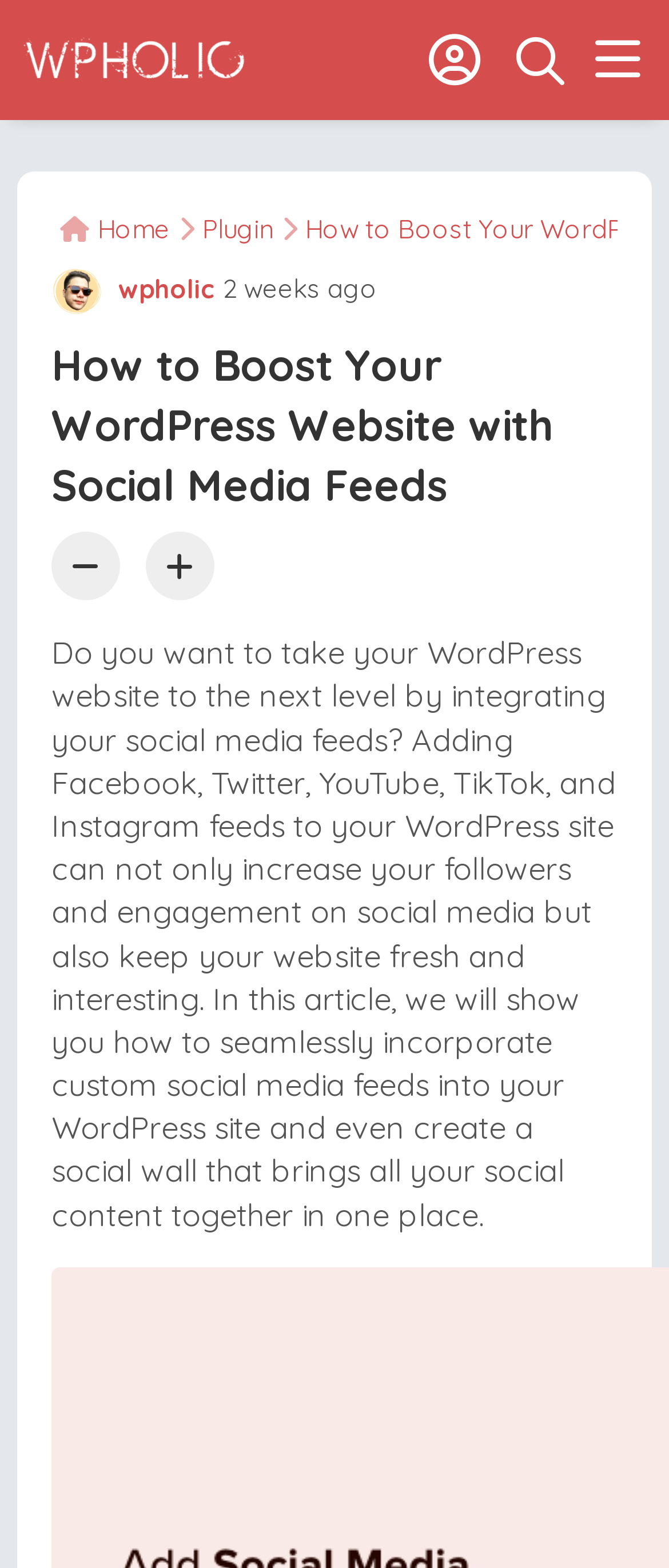Identify the bounding box coordinates of the clickable section necessary to follow the following instruction: "Click the avatar". The coordinates should be presented as four float numbers from 0 to 1, i.e., [left, top, right, bottom].

[0.077, 0.174, 0.323, 0.195]